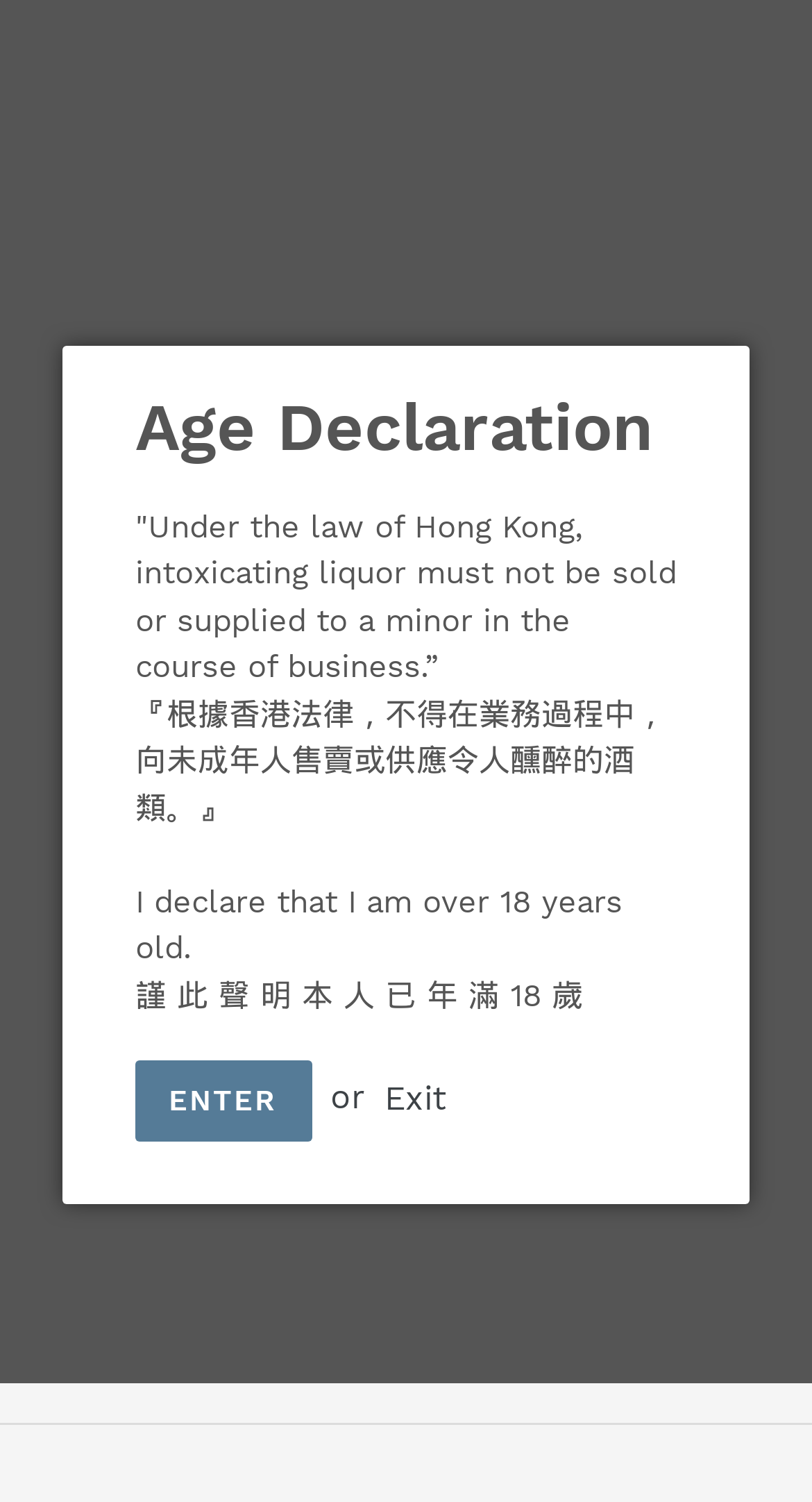Given the description of the UI element: "parent_node: SUBMIT aria-label="Search" name="q" placeholder="Search"", predict the bounding box coordinates in the form of [left, top, right, bottom], with each value being a float between 0 and 1.

[0.204, 0.0, 0.796, 0.052]